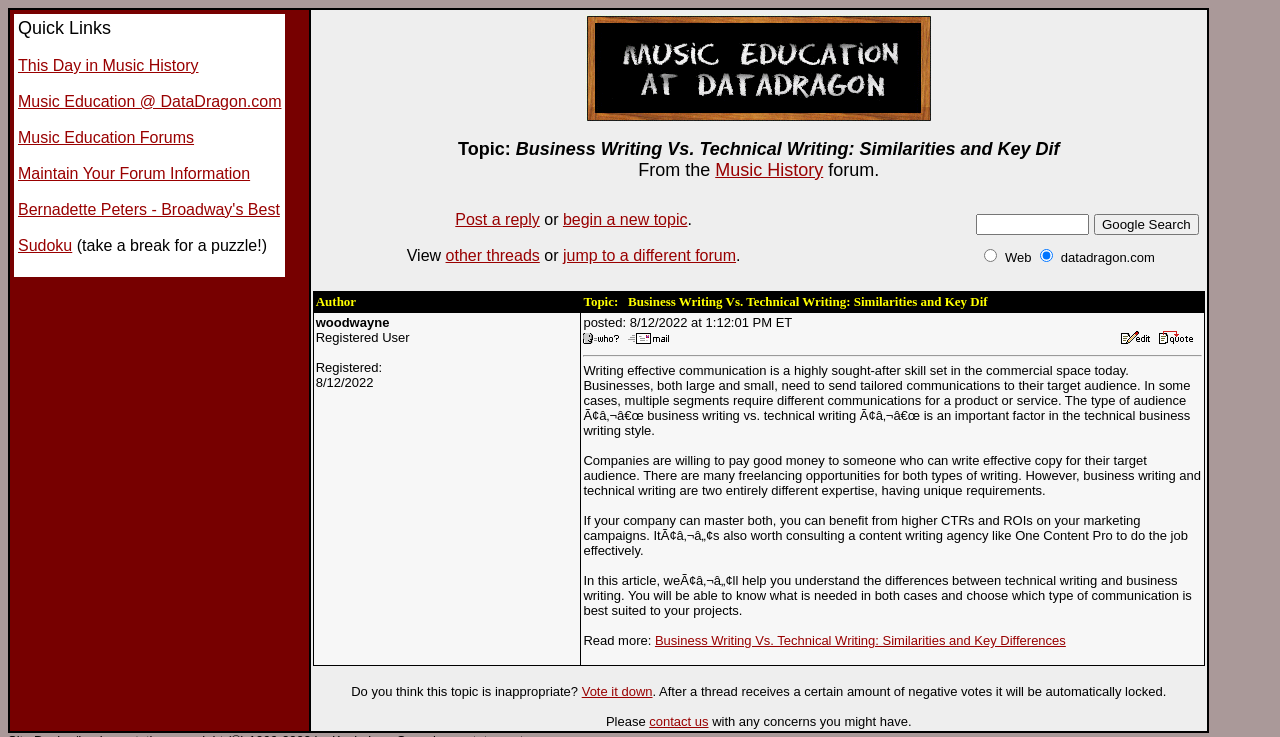Identify the bounding box coordinates for the region of the element that should be clicked to carry out the instruction: "Edit/Delete this message". The bounding box coordinates should be four float numbers between 0 and 1, i.e., [left, top, right, bottom].

[0.876, 0.448, 0.898, 0.471]